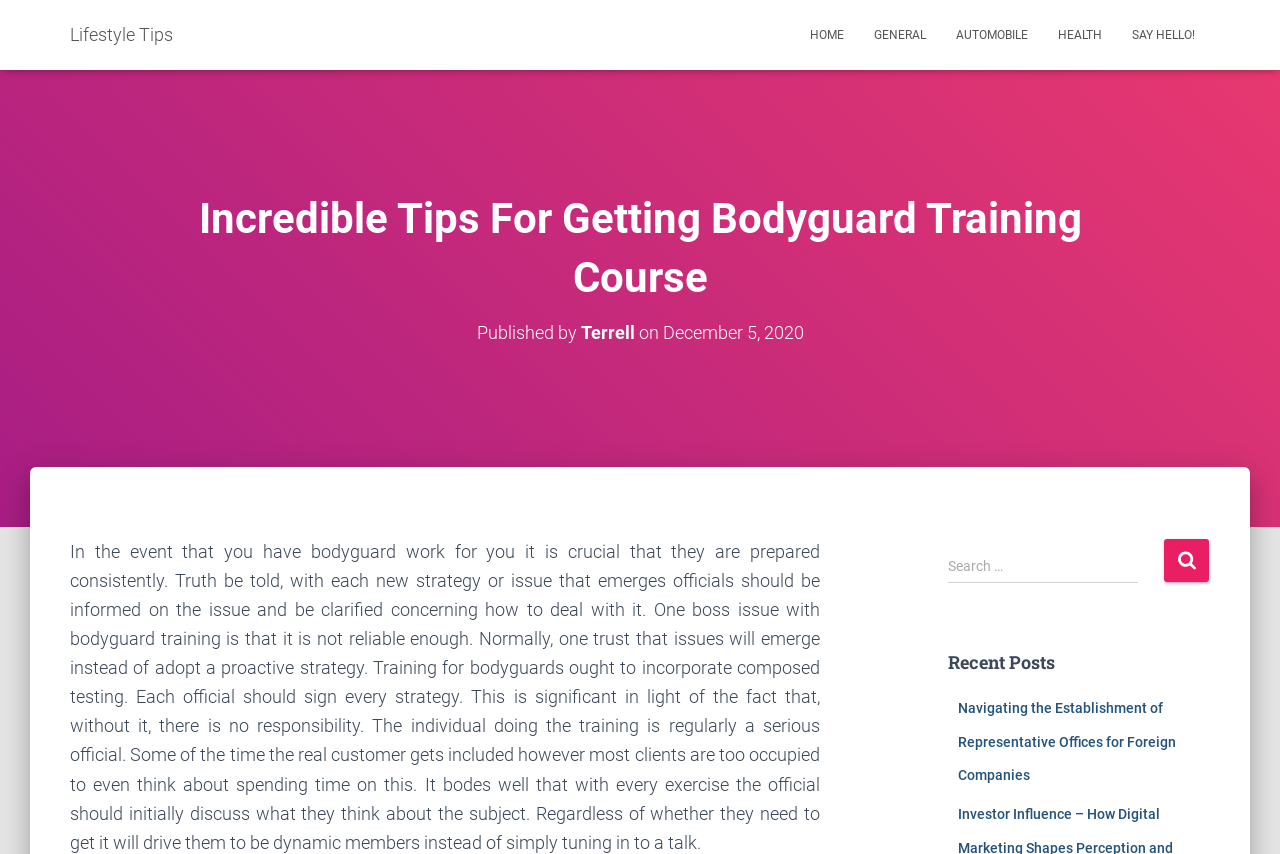Locate the bounding box coordinates of the UI element described by: "Download art". The bounding box coordinates should consist of four float numbers between 0 and 1, i.e., [left, top, right, bottom].

None